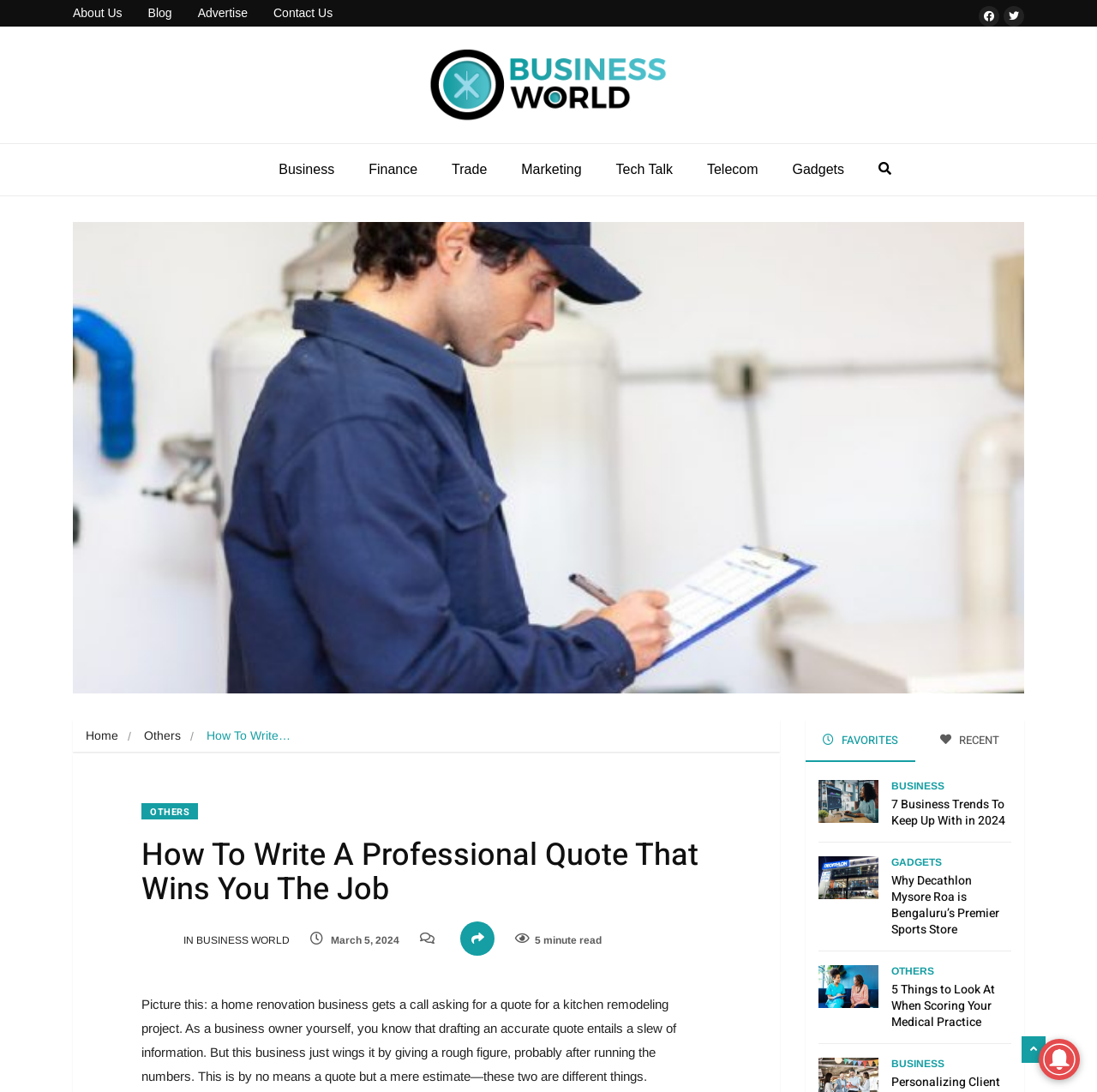Locate the bounding box coordinates of the element that needs to be clicked to carry out the instruction: "Click on the '7 Business Trends To Keep Up With in 2024' article". The coordinates should be given as four float numbers ranging from 0 to 1, i.e., [left, top, right, bottom].

[0.812, 0.729, 0.922, 0.759]